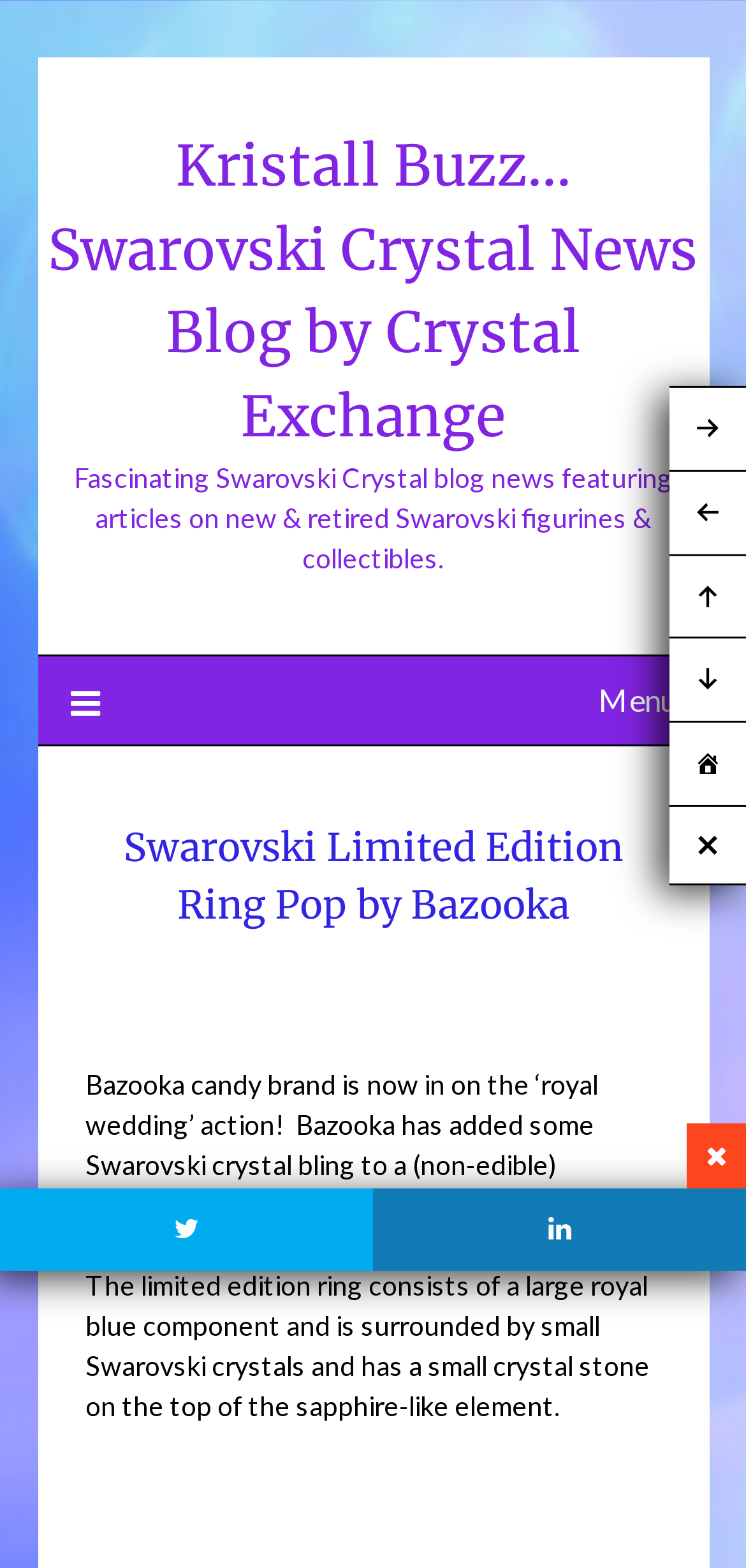Identify the primary heading of the webpage and provide its text.

Swarovski Limited Edition Ring Pop by Bazooka